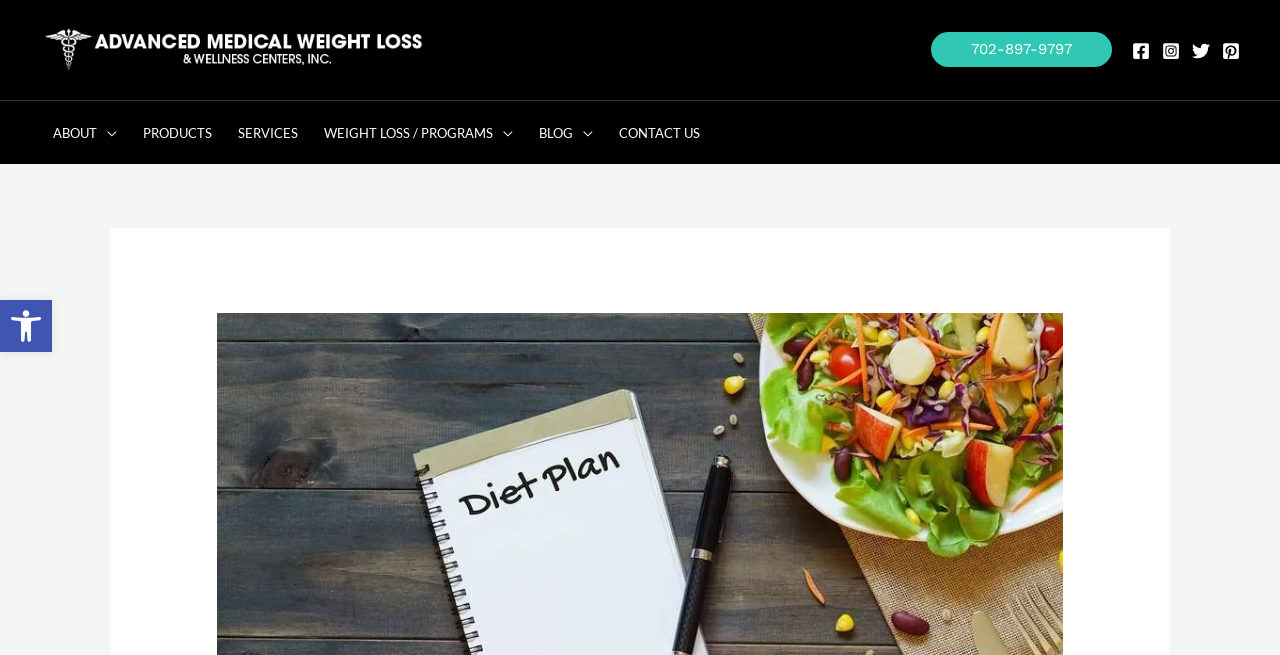Refer to the image and provide an in-depth answer to the question: 
What is the last item in the site navigation?

I found the answer by looking at the navigation element with the text 'Site Navigation' and then finding the last link element within it, which is 'CONTACT US'.